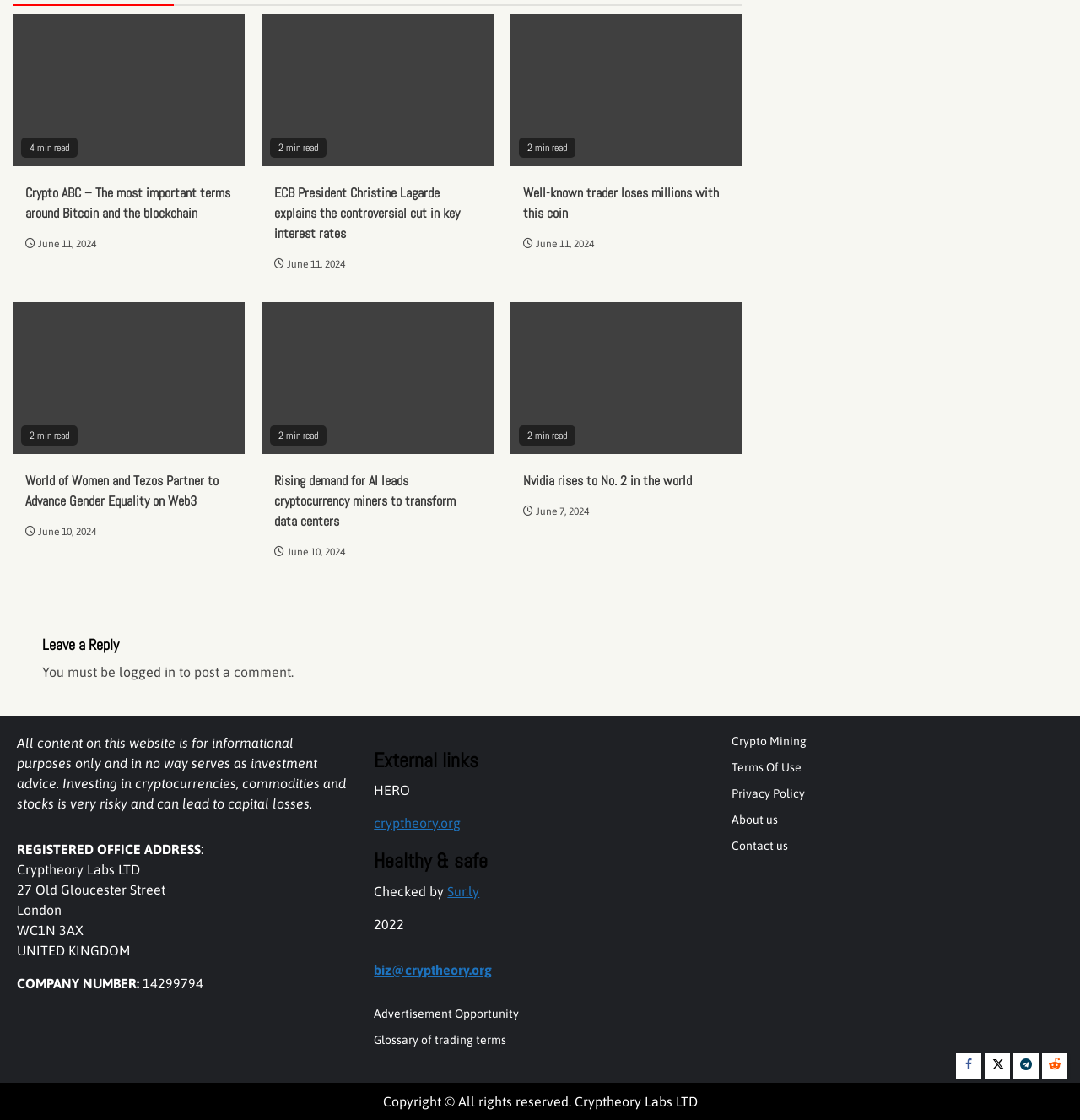Please identify the bounding box coordinates of the element that needs to be clicked to perform the following instruction: "check microblog".

None